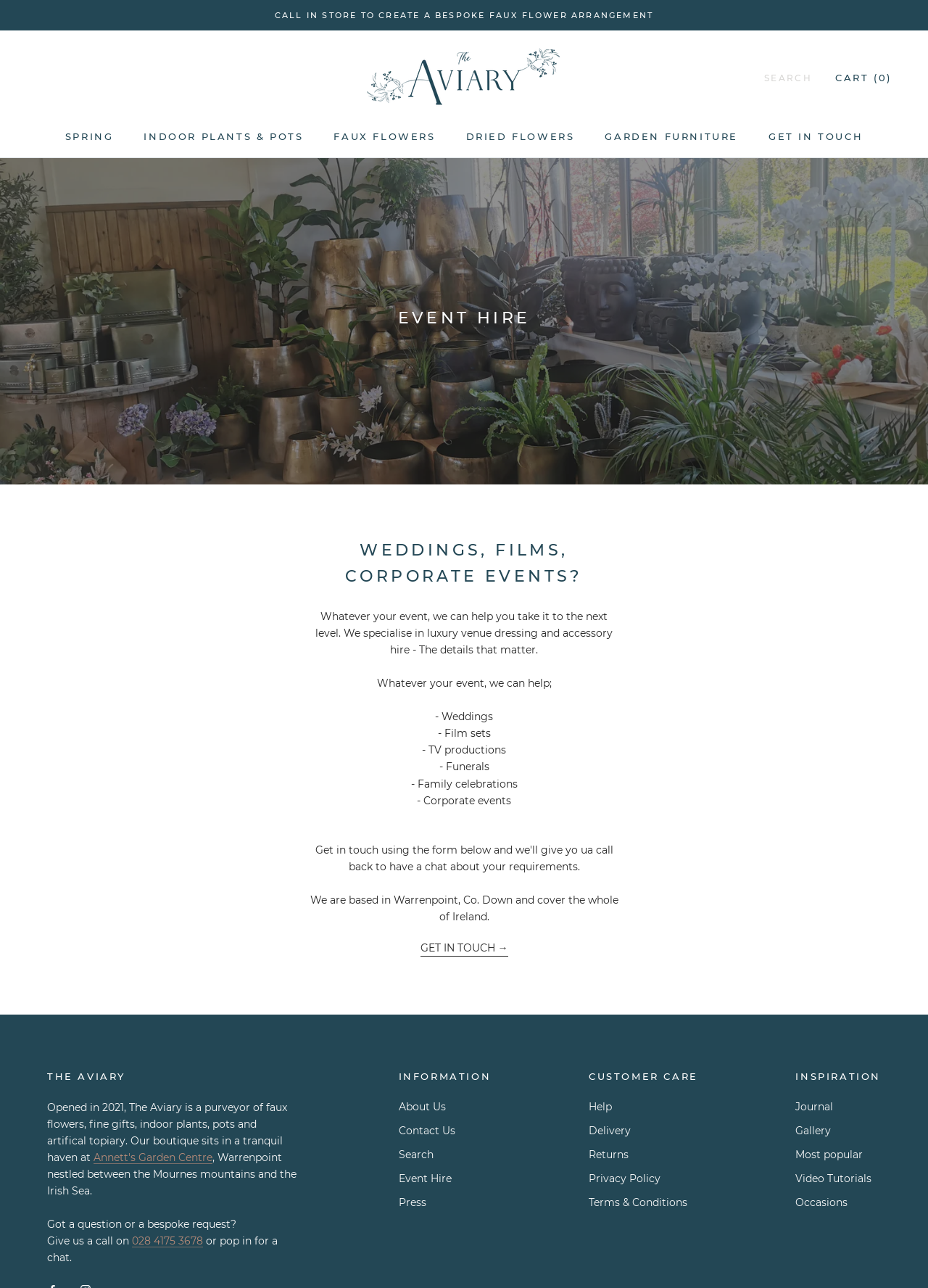Determine the coordinates of the bounding box that should be clicked to complete the instruction: "Explore 'Event Hire' services". The coordinates should be represented by four float numbers between 0 and 1: [left, top, right, bottom].

[0.429, 0.909, 0.529, 0.921]